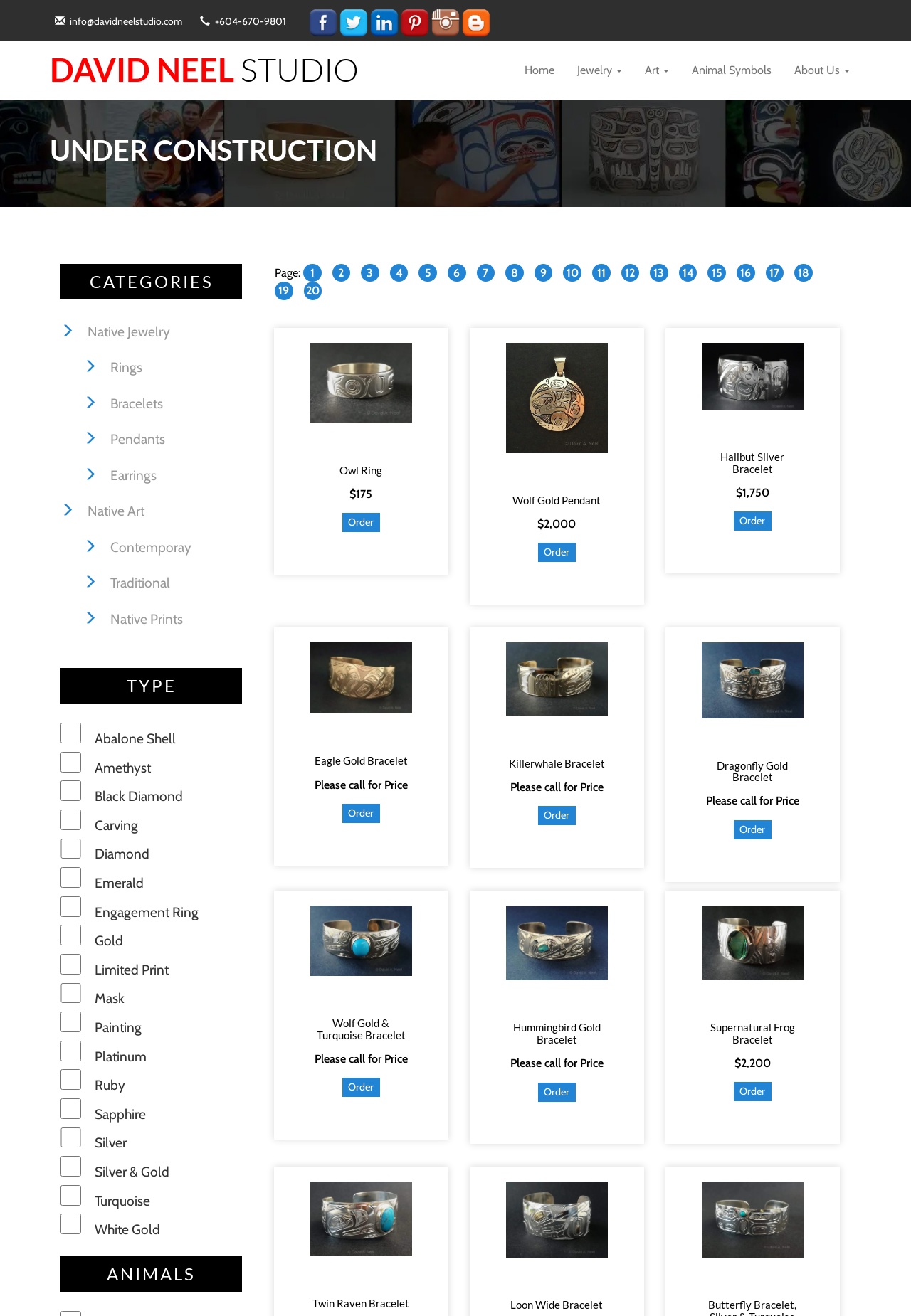Give a one-word or one-phrase response to the question:
What is the current page number?

1